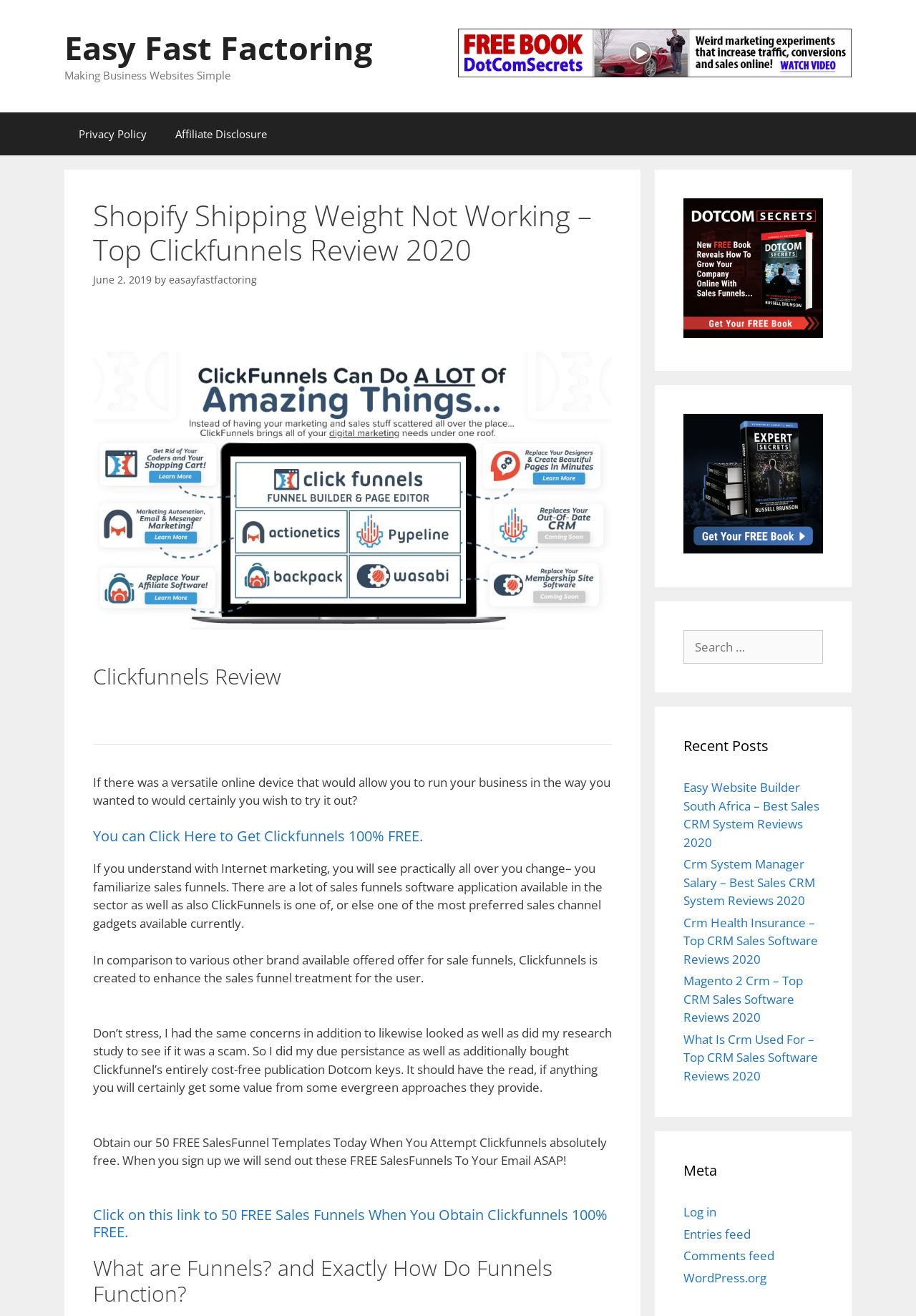Determine the bounding box of the UI component based on this description: "alt="Clickfunnels"". The bounding box coordinates should be four float values between 0 and 1, i.e., [left, top, right, bottom].

[0.102, 0.477, 0.668, 0.489]